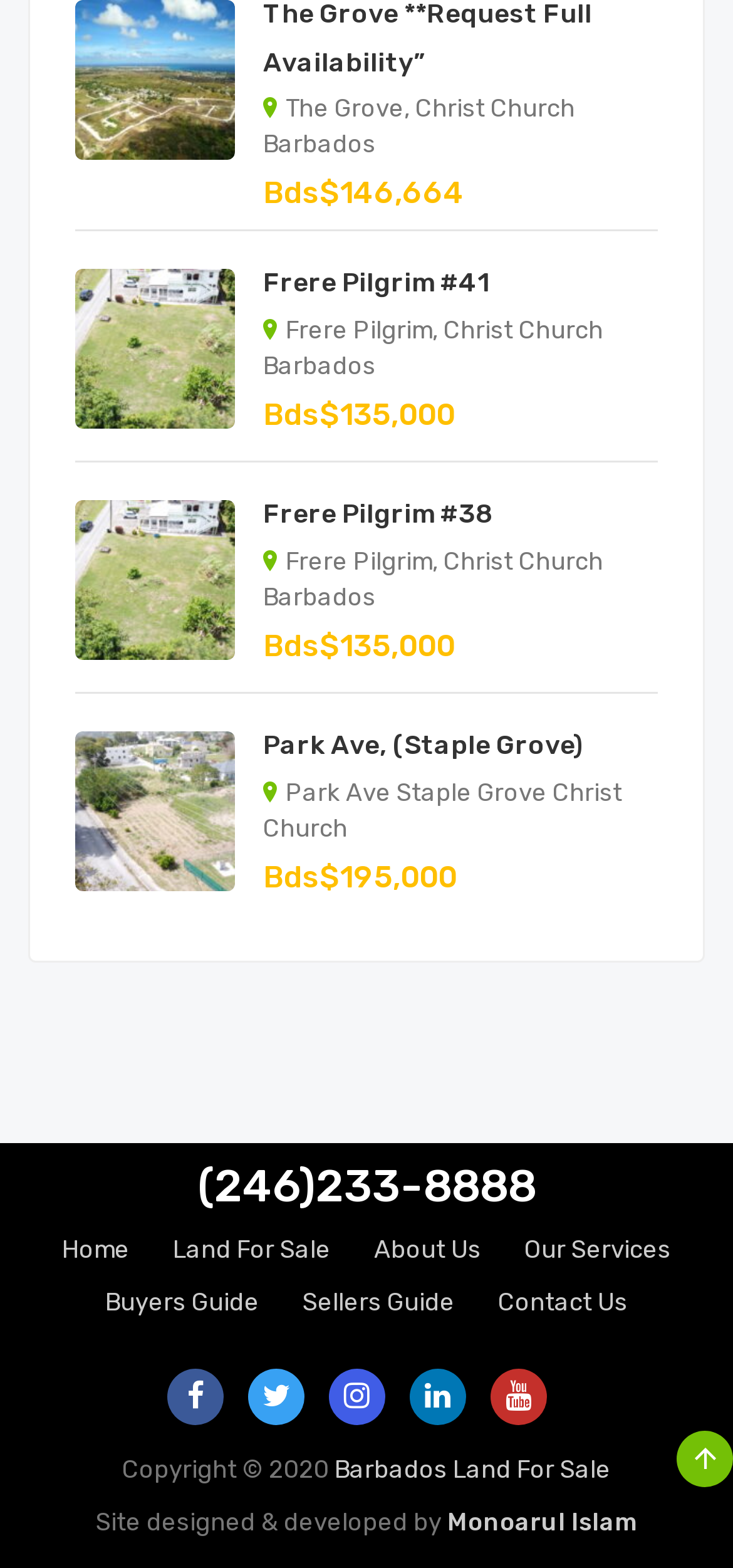Identify the bounding box coordinates of the section that should be clicked to achieve the task described: "Click on the 'Frere Pilgrim #41' link".

[0.359, 0.171, 0.669, 0.191]